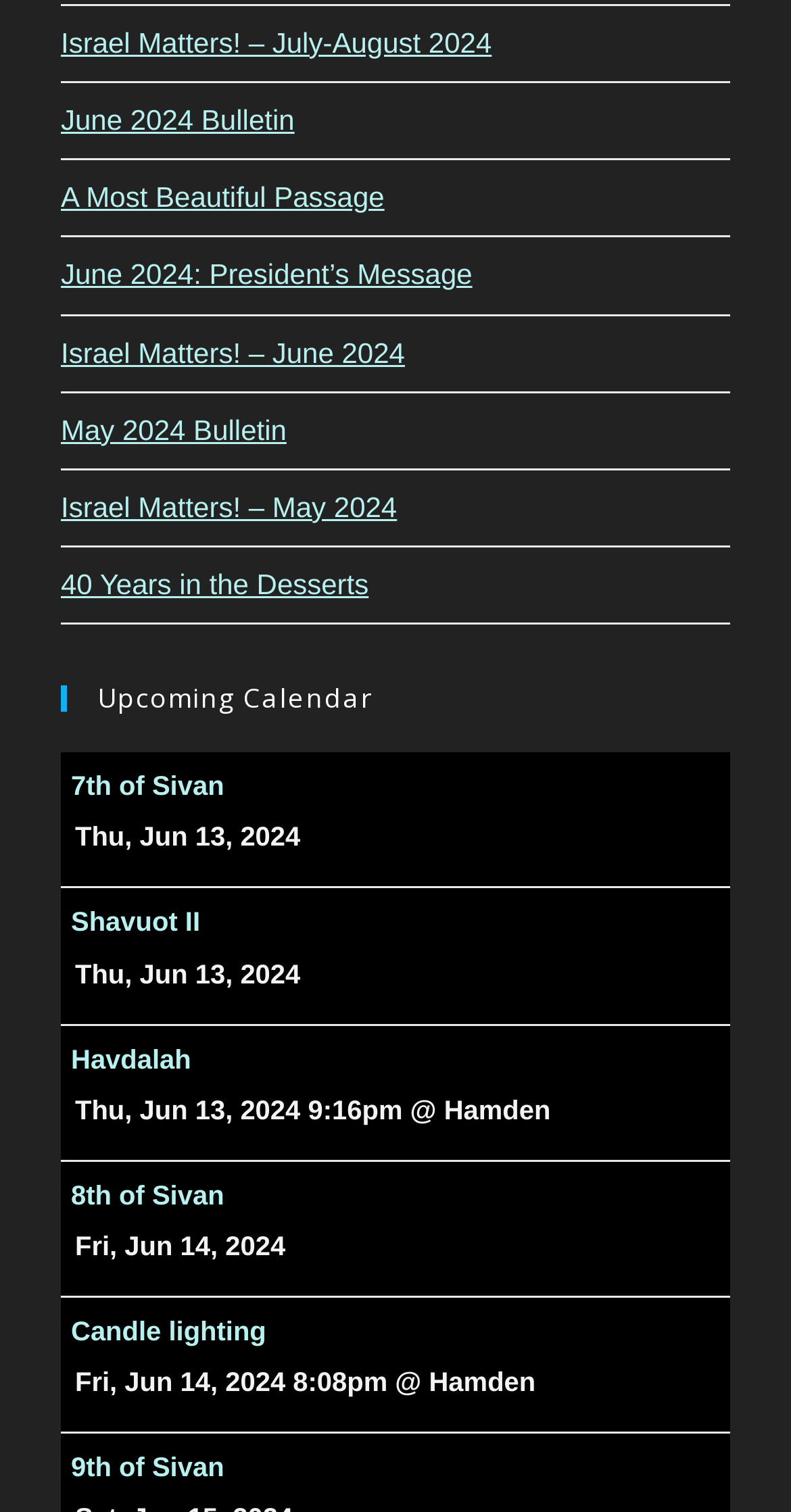Specify the bounding box coordinates of the area to click in order to execute this command: 'View Israel Matters! – July-August 2024'. The coordinates should consist of four float numbers ranging from 0 to 1, and should be formatted as [left, top, right, bottom].

[0.077, 0.017, 0.622, 0.039]